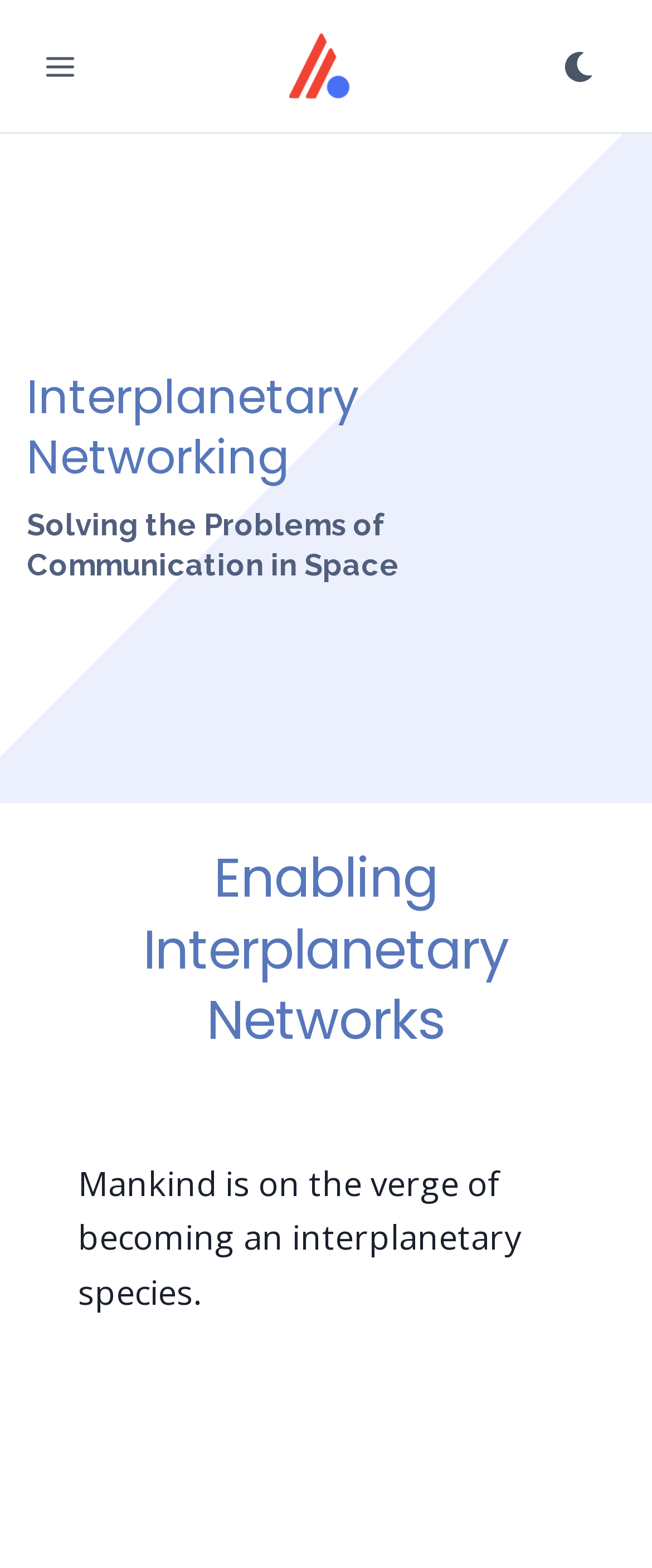What is the purpose of the button at the top right?
Examine the image and give a concise answer in one word or a short phrase.

Switch to dark mode